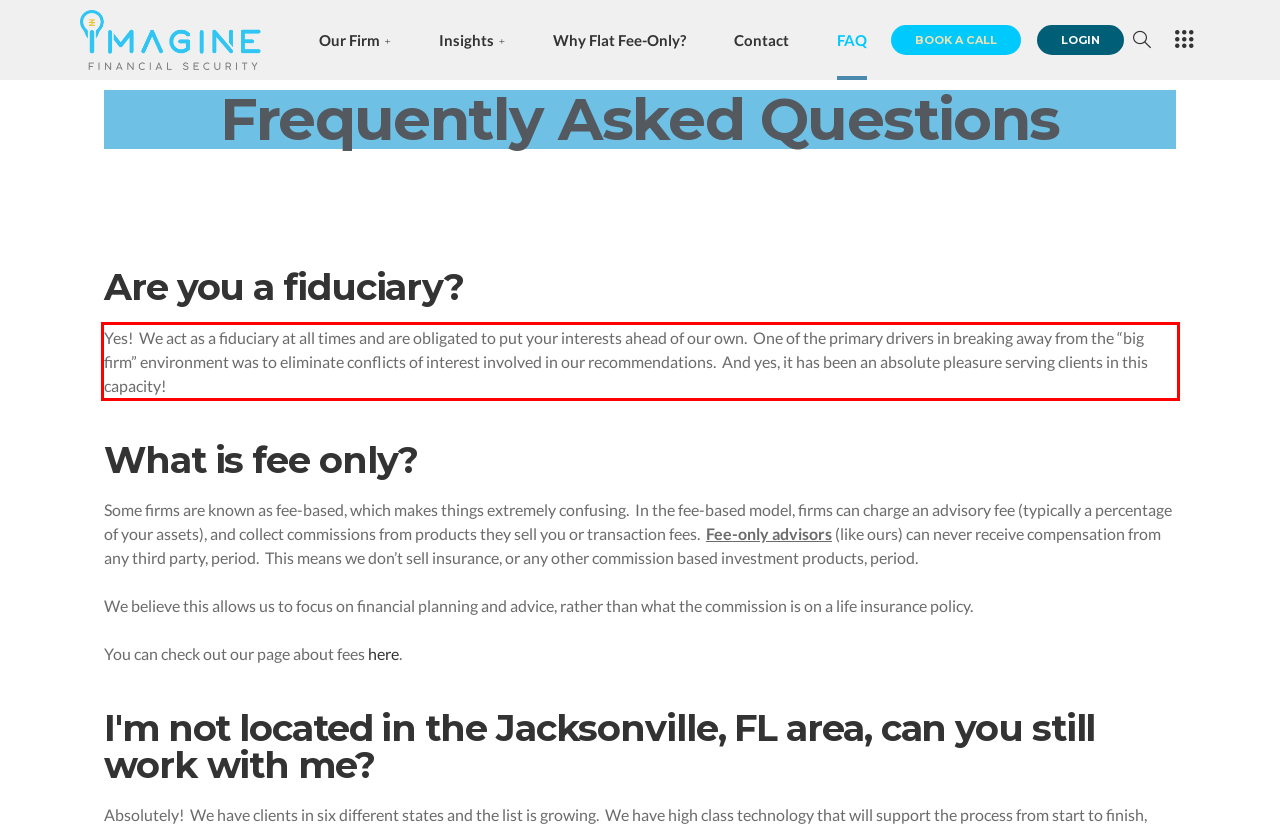Analyze the screenshot of a webpage where a red rectangle is bounding a UI element. Extract and generate the text content within this red bounding box.

Yes! We act as a fiduciary at all times and are obligated to put your interests ahead of our own. One of the primary drivers in breaking away from the “big firm” environment was to eliminate conflicts of interest involved in our recommendations. And yes, it has been an absolute pleasure serving clients in this capacity!